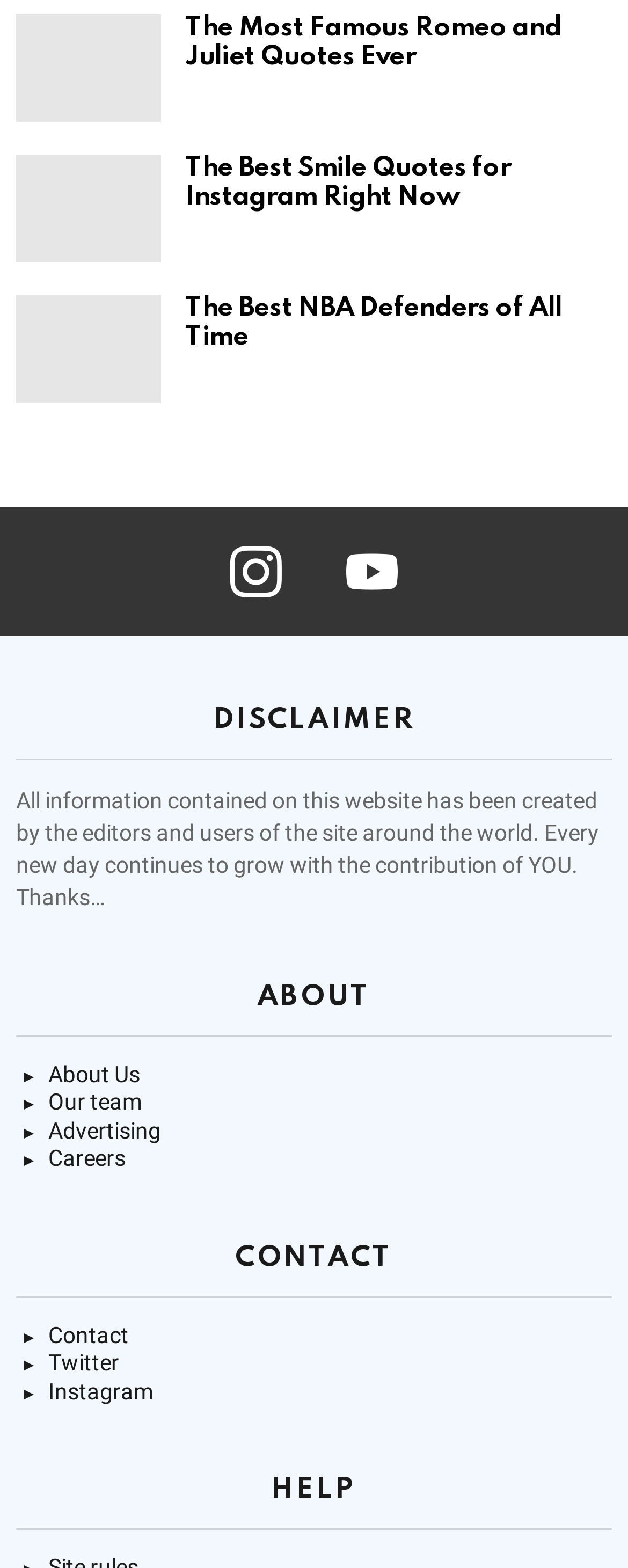What is the disclaimer about?
Please respond to the question with a detailed and thorough explanation.

The disclaimer section on the webpage states that all information contained on the website has been created by the editors and users of the site around the world, indicating that the disclaimer is about the information present on the website.